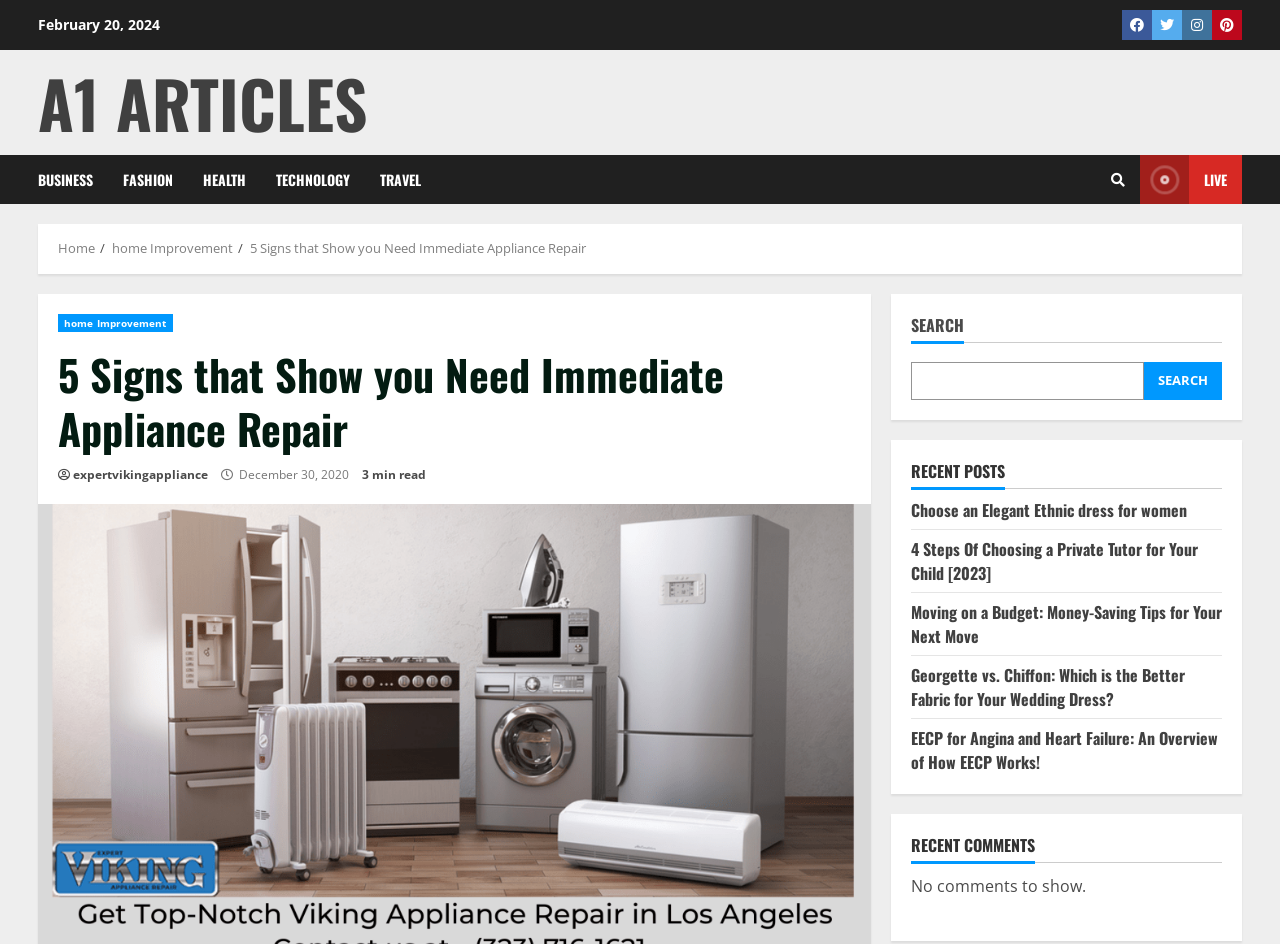Use the details in the image to answer the question thoroughly: 
What is the date of the article?

I found the date of the article by looking at the static text element that says 'December 30, 2020' which is located below the header of the article.